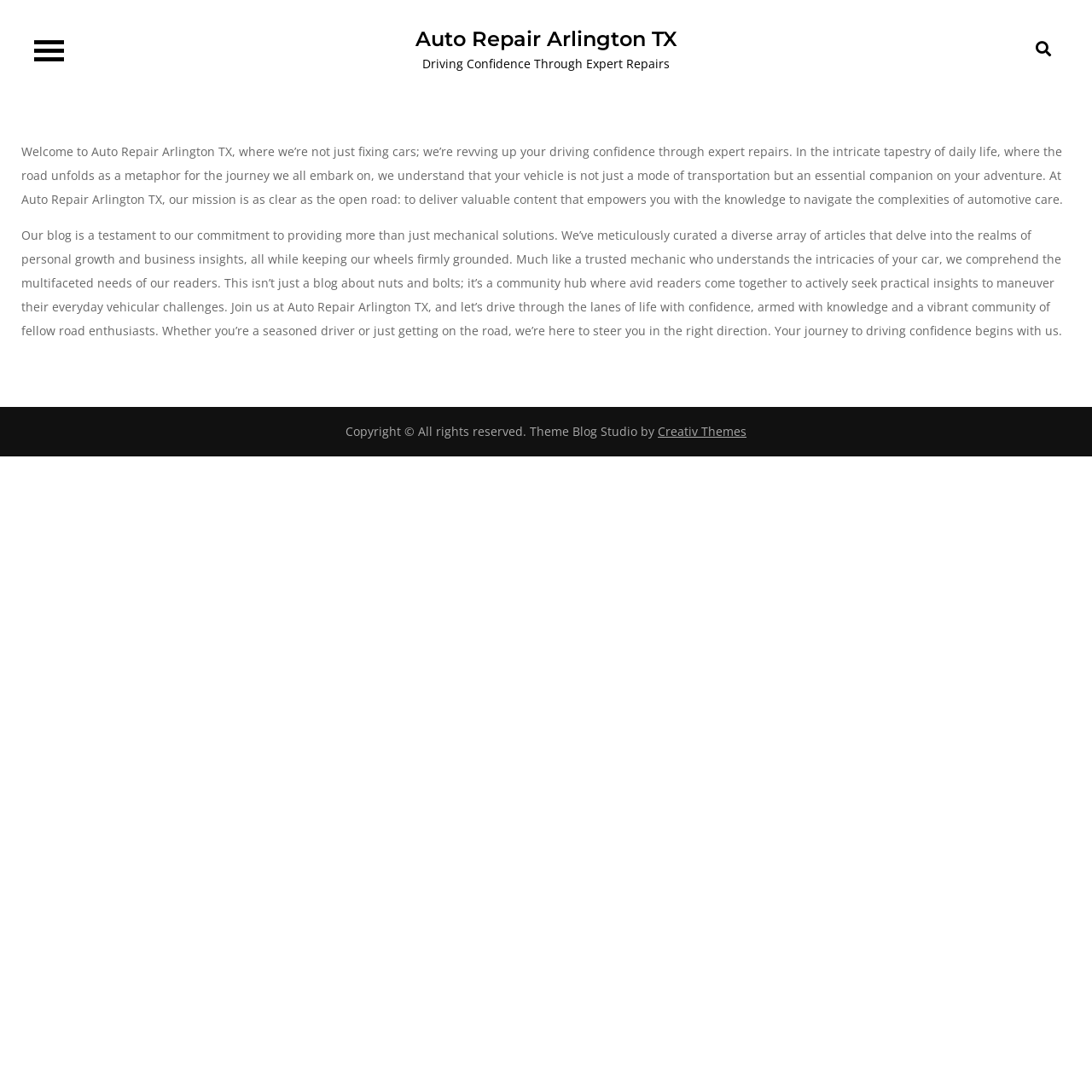What is the focus of the website beyond car repairs?
Please answer the question as detailed as possible based on the image.

The webpage content indicates that the website is not just about car repairs, but also delves into the realms of personal growth and business insights, providing a diverse array of articles that cater to the multifaceted needs of its readers.